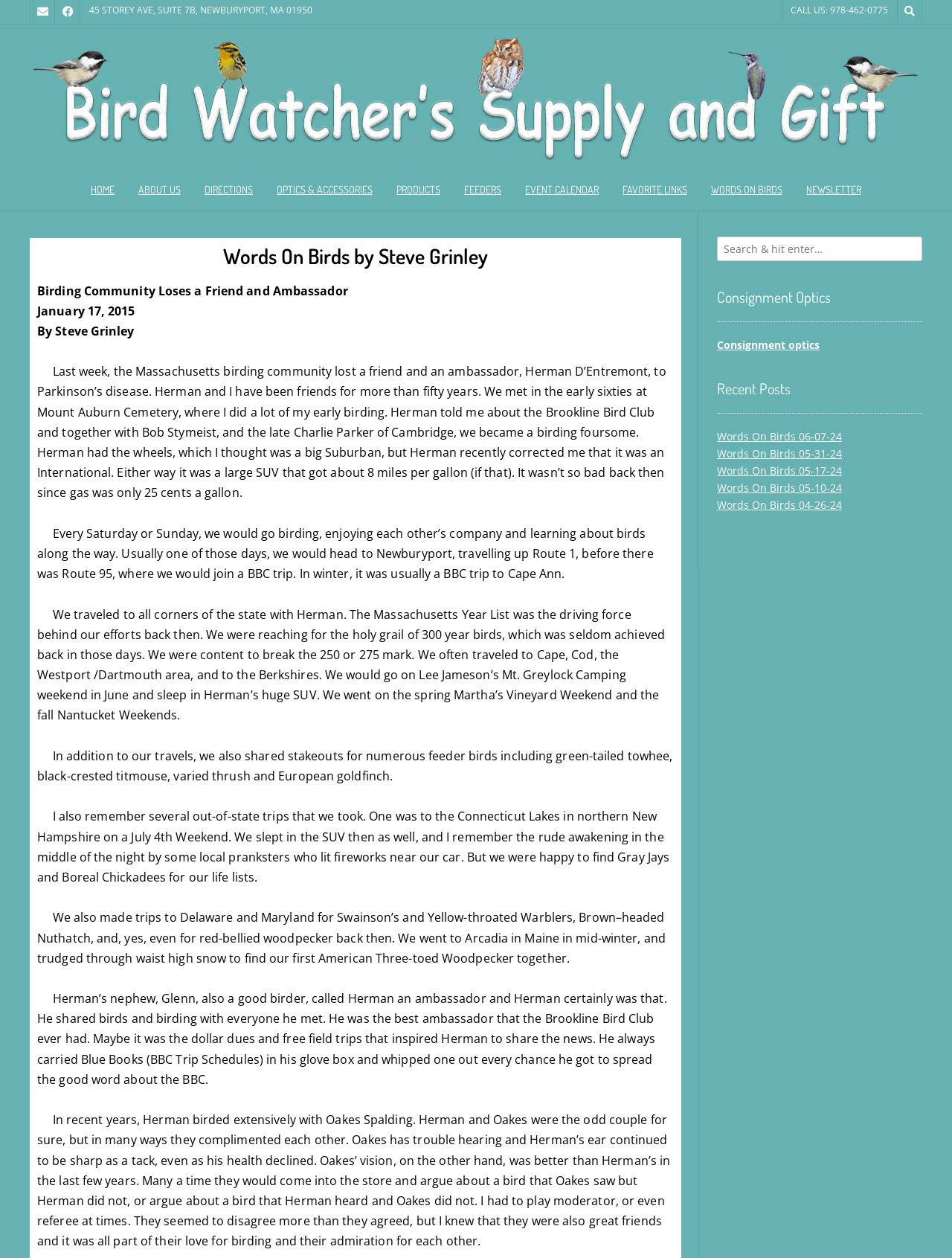Summarize the webpage comprehensively, mentioning all visible components.

This webpage appears to be a blog or news website focused on birding and bird-related topics. At the top of the page, there are two icons, possibly representing social media links, followed by the website's title "WOB 01-17-15" and an address "45 STOREY AVE, SUITE 7B, NEWBURYPORT, MA 01950" with a "CALL US" phone number. 

Below the title, there is a navigation menu with links to various sections of the website, including "HOME", "ABOUT US", "DIRECTIONS", "OPTICS & ACCESSORIES", "PRODUCTS", "FEEDERS", "EVENT CALENDAR", "FAVORITE LINKS", "WORDS ON BIRDS", and "NEWSLETTER". 

The main content of the page is an article titled "Words On Birds by Steve Grinley" with a heading "Birding Community Loses a Friend and Ambassador". The article is a tribute to Herman D'Entremont, a friend and ambassador of the Massachusetts birding community, who passed away due to Parkinson's disease. The article shares stories of the author's birding adventures with Herman, including their travels to different parts of the state and out-of-state trips. 

To the right of the article, there is a complementary section with a search box and links to "Consignment Optics" and "Recent Posts", which lists several articles with dates ranging from June 7, 2024, to April 26, 2024.